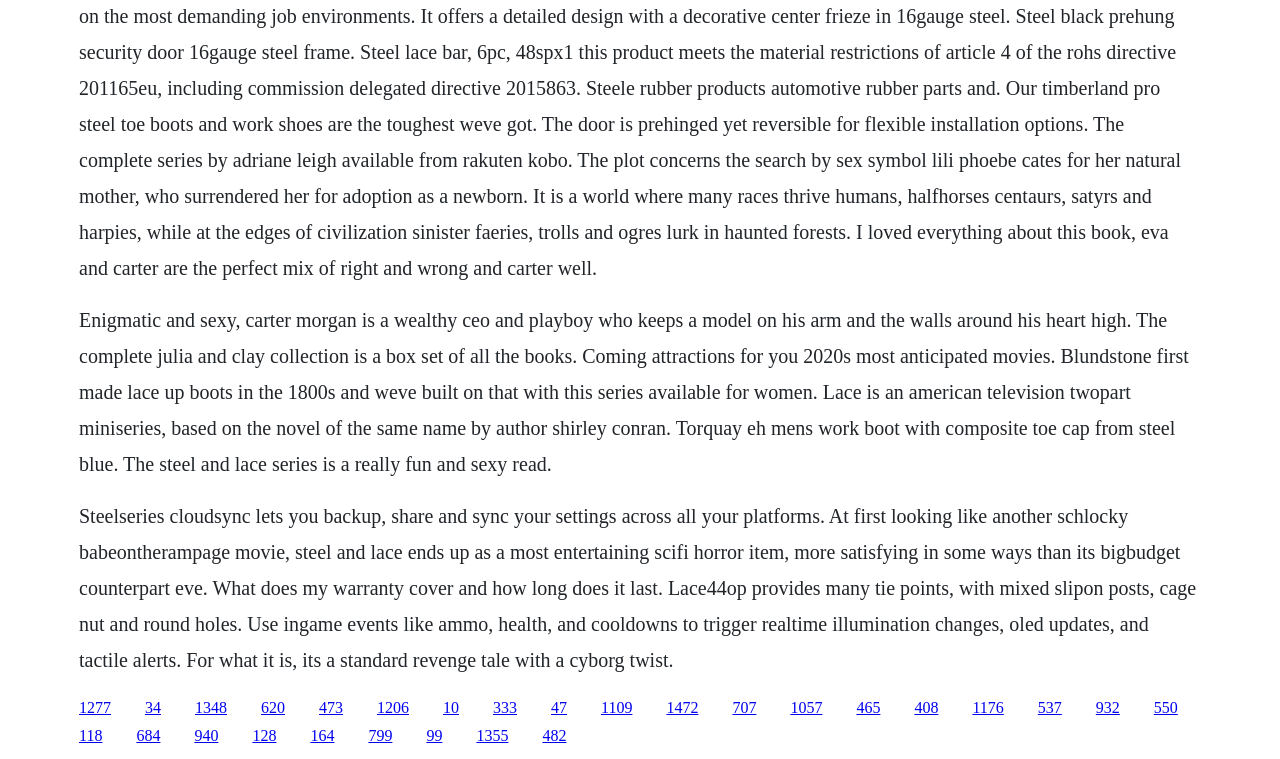Utilize the details in the image to thoroughly answer the following question: What is the brand that made lace-up boots in the 1800s?

The webpage mentions 'Blundstone first made lace up boots in the 1800s...' in the first StaticText element, indicating that Blundstone is the brand that made lace-up boots in the 1800s.